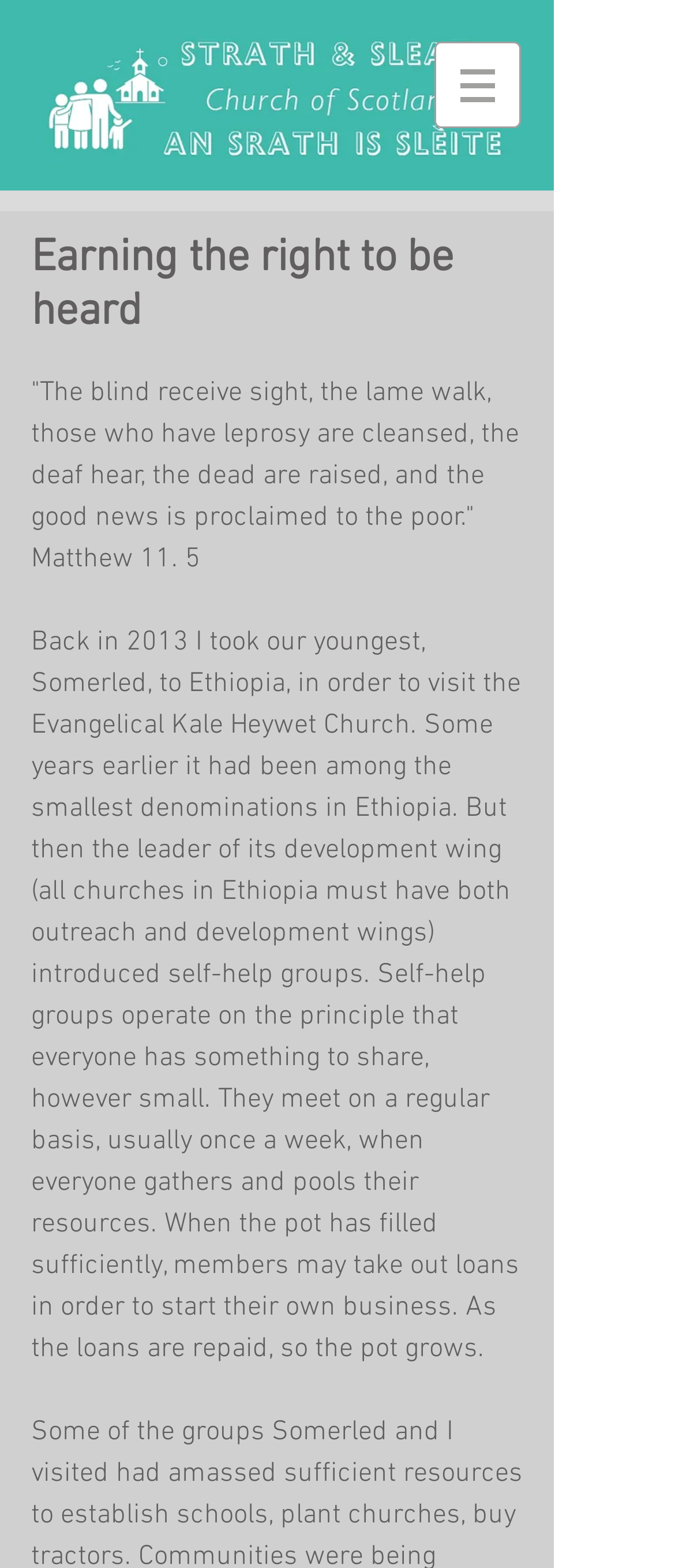Please answer the following query using a single word or phrase: 
What is the name of the person mentioned in the text?

Somerled